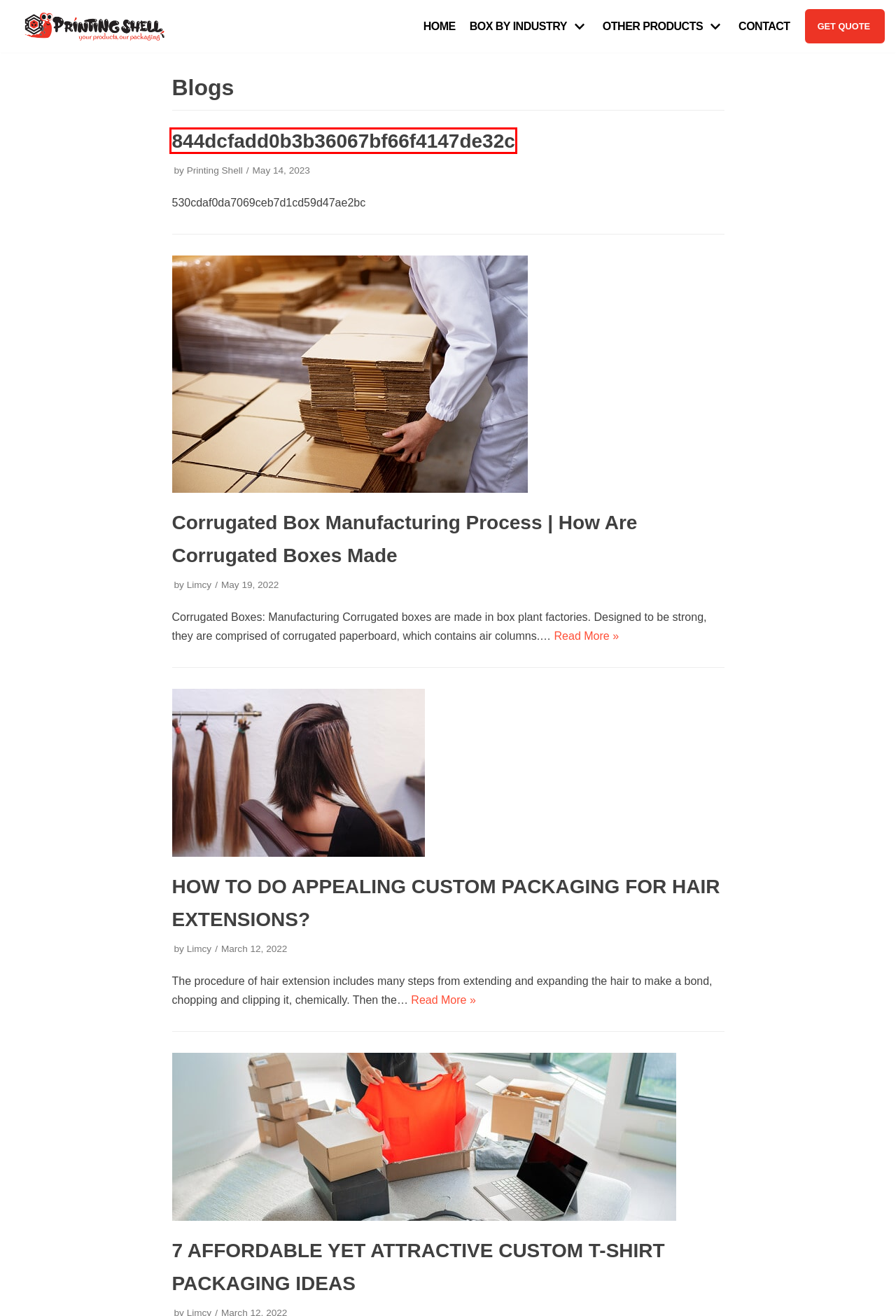You are given a webpage screenshot where a red bounding box highlights an element. Determine the most fitting webpage description for the new page that loads after clicking the element within the red bounding box. Here are the candidates:
A. Corrugated Box Manufacturing Process | How Are Corrugated Boxes Made -
B. ATTRACTIVE CUSTOM T-SHIRT PACKAGING IDEAS
C. Printing Shell, Author at
D. Shop -
E. Custom Boxes - Custom Packaging -Free Shipping - Printing Shell
F. Contact Us -
G. 844dcfadd0b3b36067bf66f4147de32c -
H. HOW TO DO CUSTOM PACKAGING FOR HAIR EXTENSIONS?

G